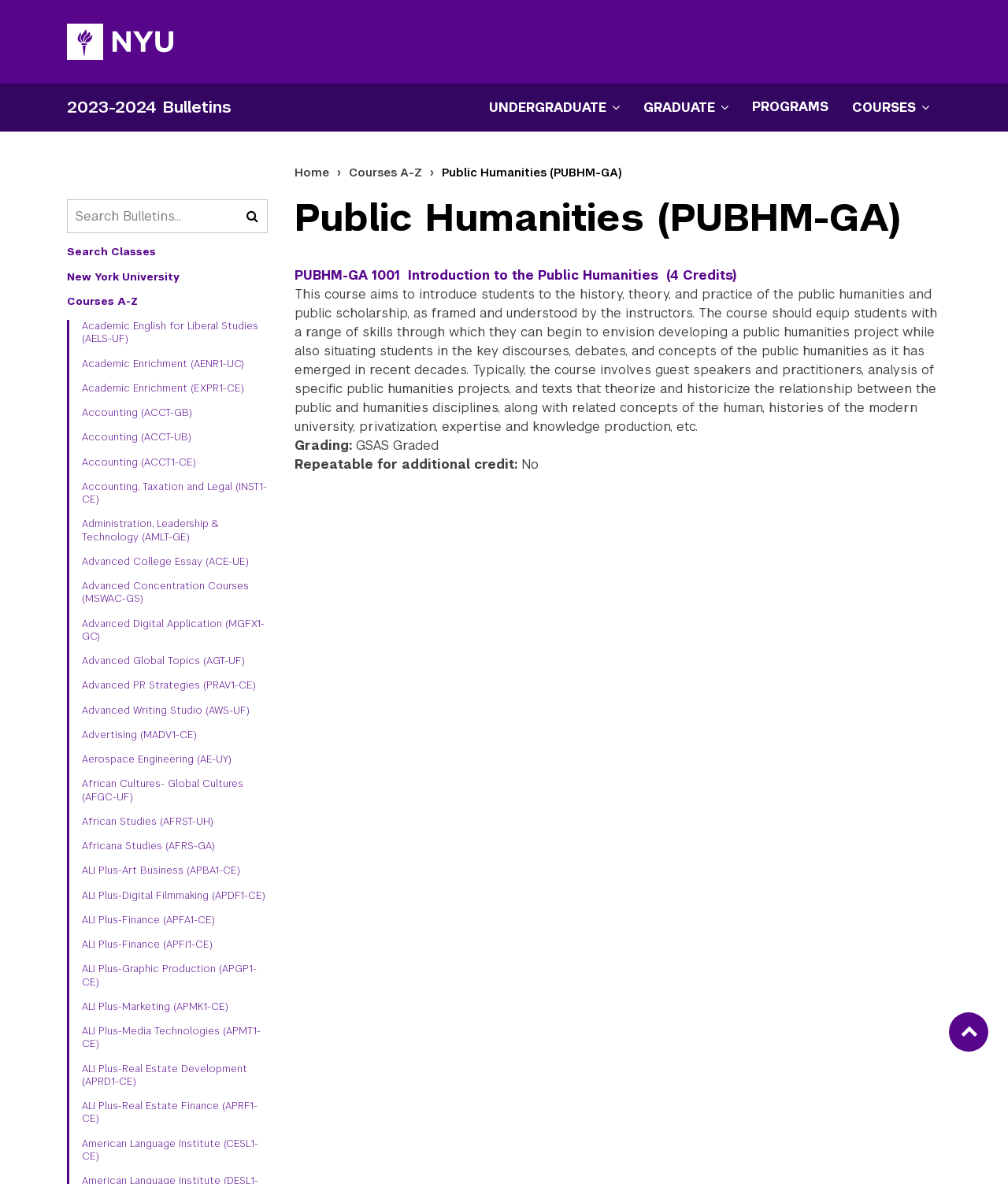Determine the main heading text of the webpage.

Public Humanities (PUBHM-GA)